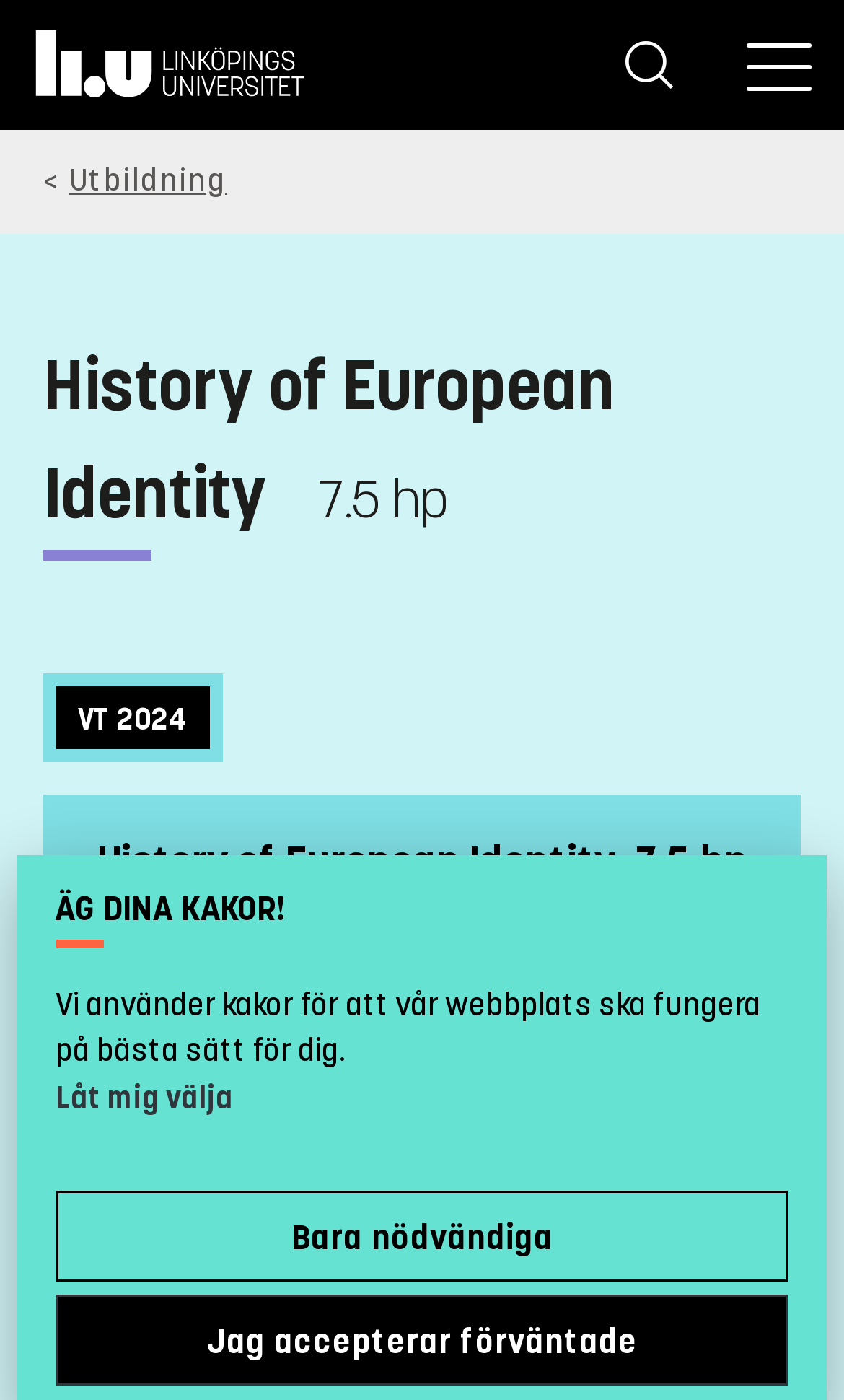Refer to the image and provide an in-depth answer to the question:
What is the course name?

The course name can be found in the heading element with the text 'History of European Identity' which is a child of the HeaderAsNonLandmark element.